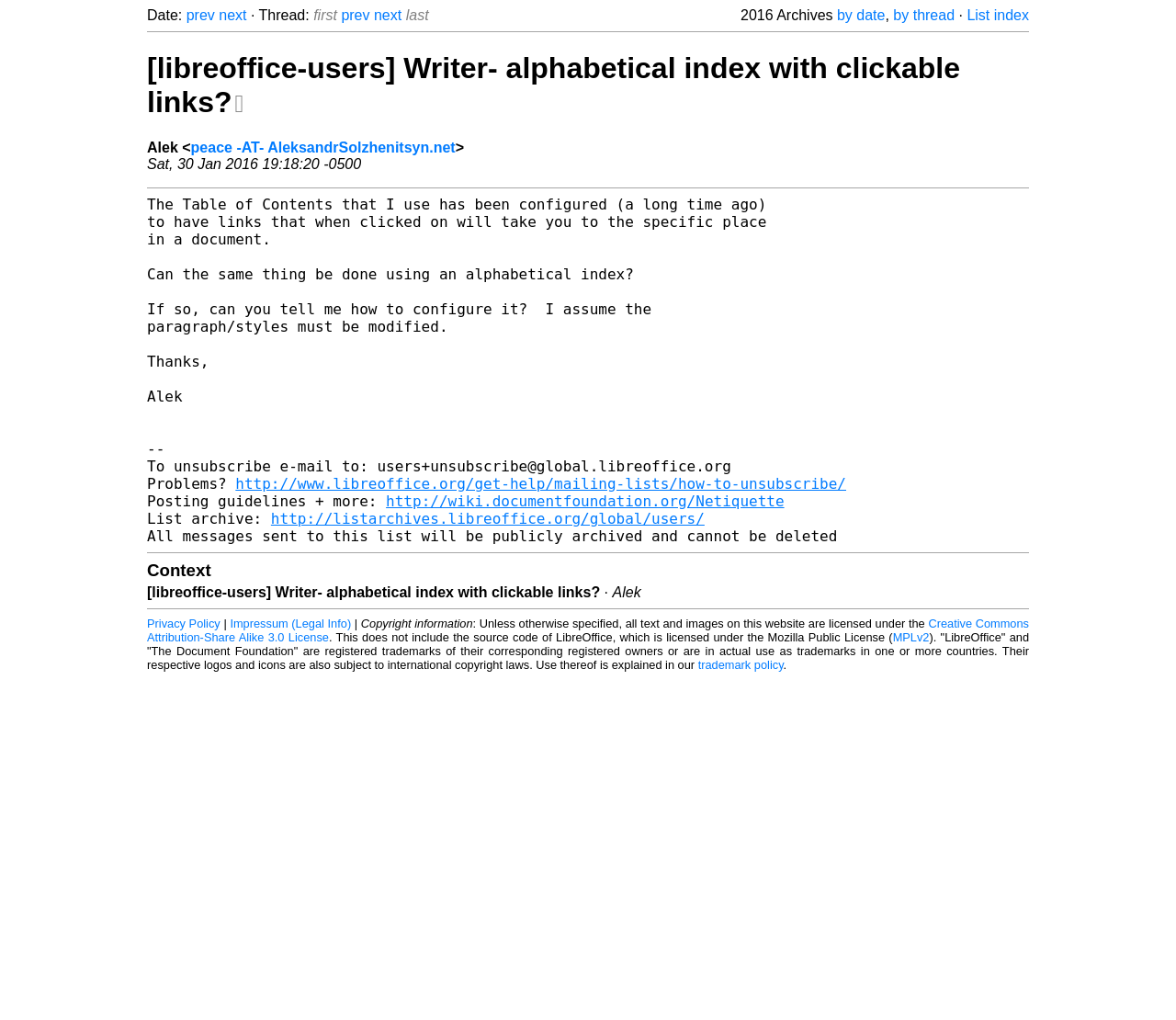Find the bounding box coordinates corresponding to the UI element with the description: "prev". The coordinates should be formatted as [left, top, right, bottom], with values as floats between 0 and 1.

[0.29, 0.007, 0.314, 0.023]